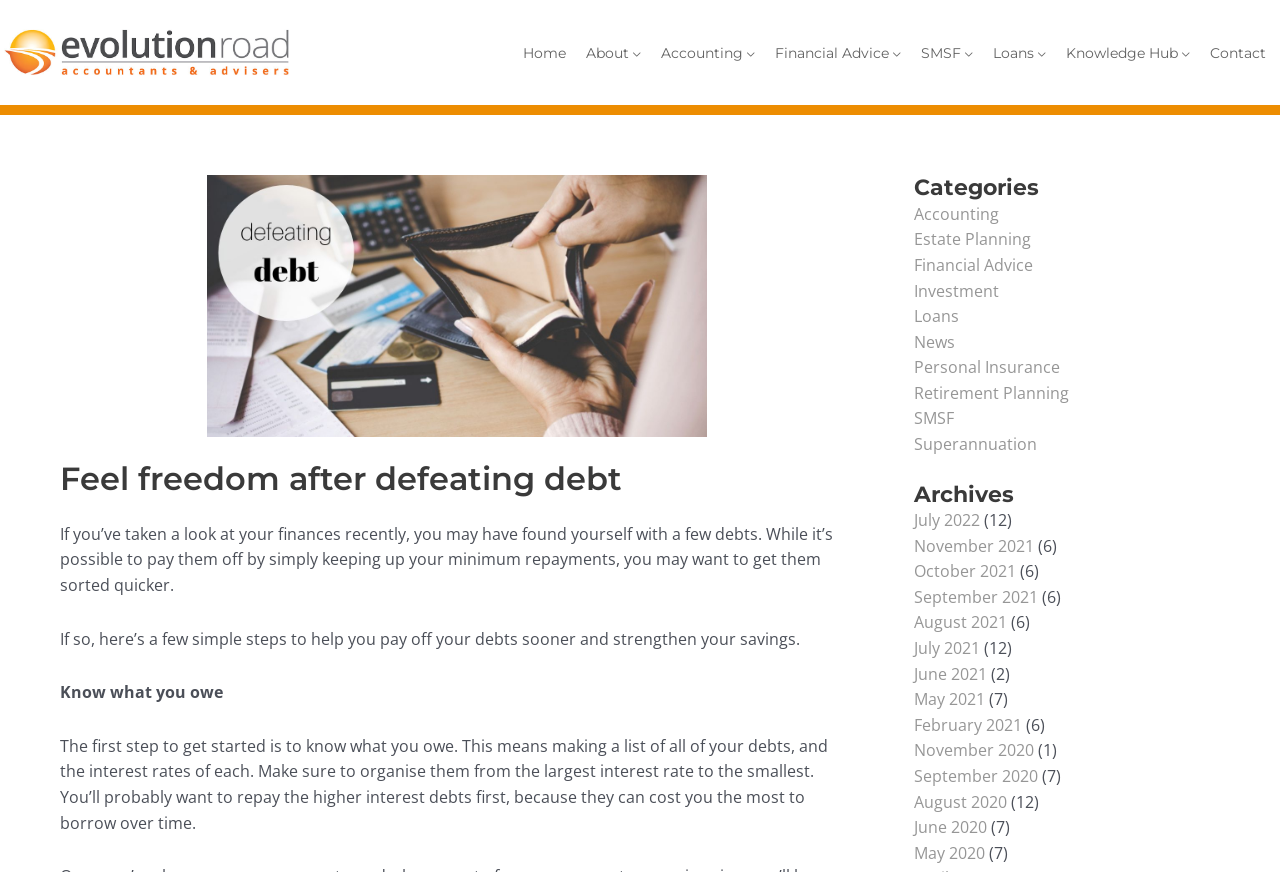Please provide the bounding box coordinates for the element that needs to be clicked to perform the following instruction: "Click on the 'Loans' link". The coordinates should be given as four float numbers between 0 and 1, i.e., [left, top, right, bottom].

[0.768, 0.024, 0.825, 0.097]